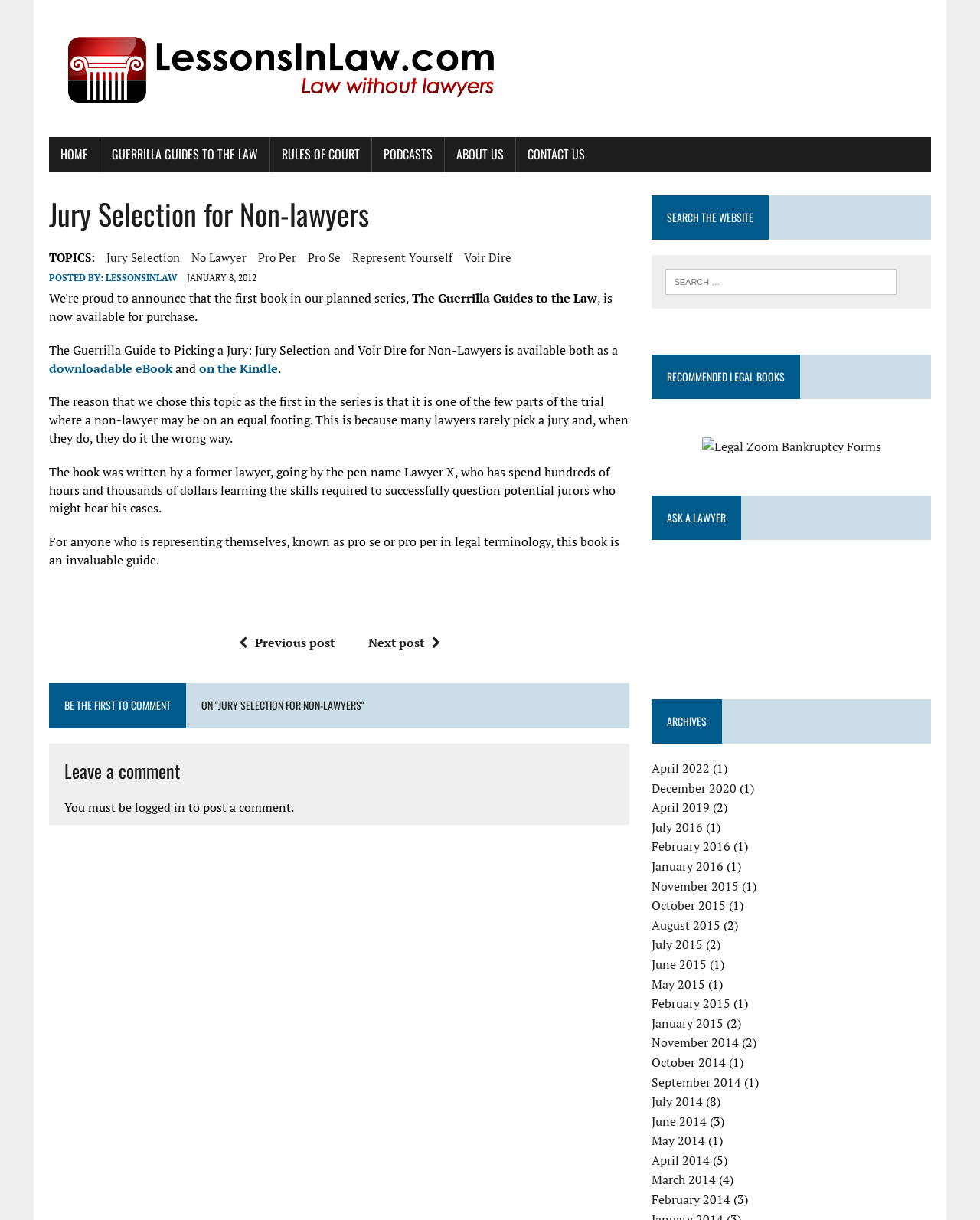Please reply to the following question using a single word or phrase: 
What is the topic of this webpage?

Jury Selection for Non-lawyers